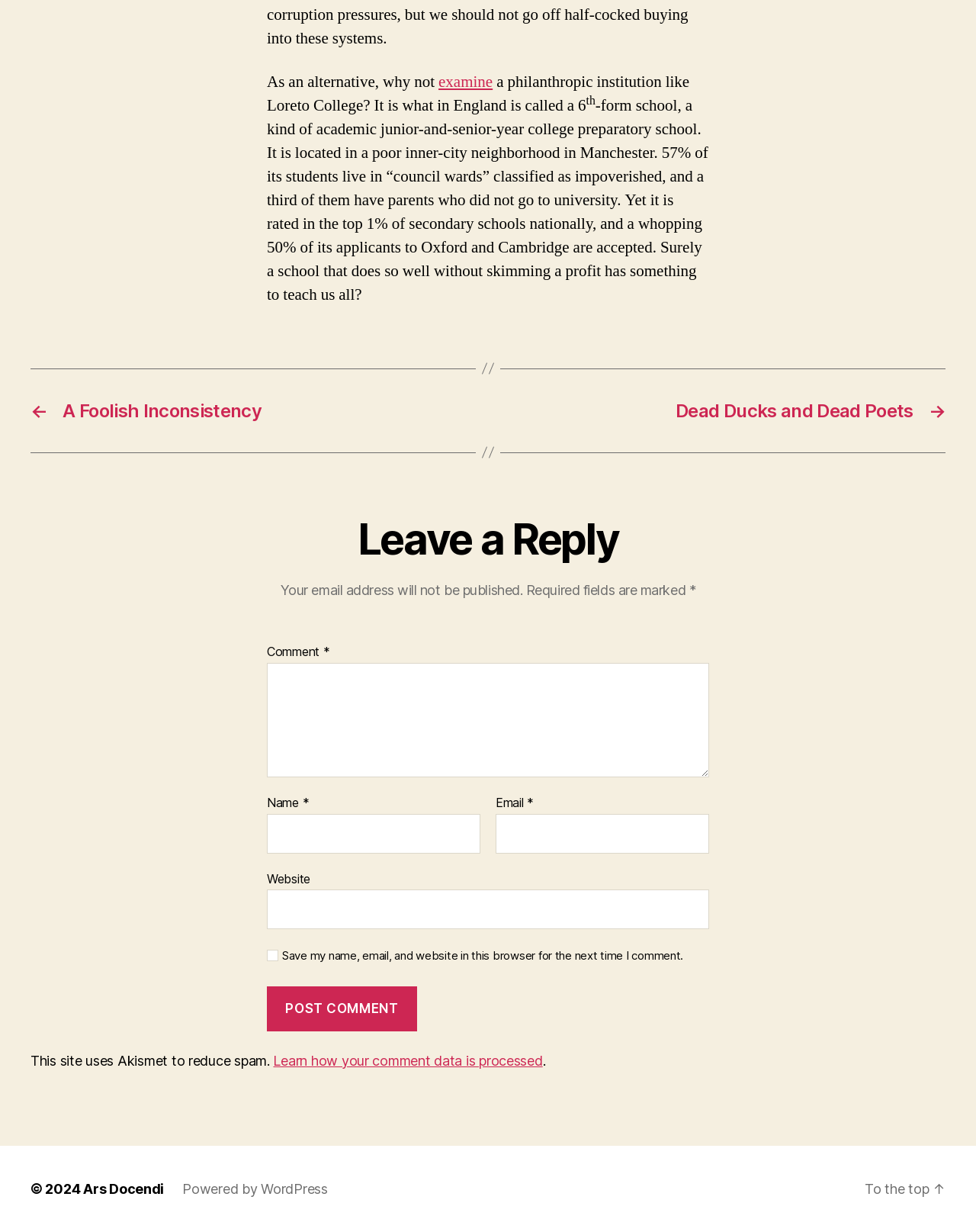Indicate the bounding box coordinates of the element that must be clicked to execute the instruction: "Click the 'Ars Docendi' link". The coordinates should be given as four float numbers between 0 and 1, i.e., [left, top, right, bottom].

[0.085, 0.958, 0.168, 0.971]